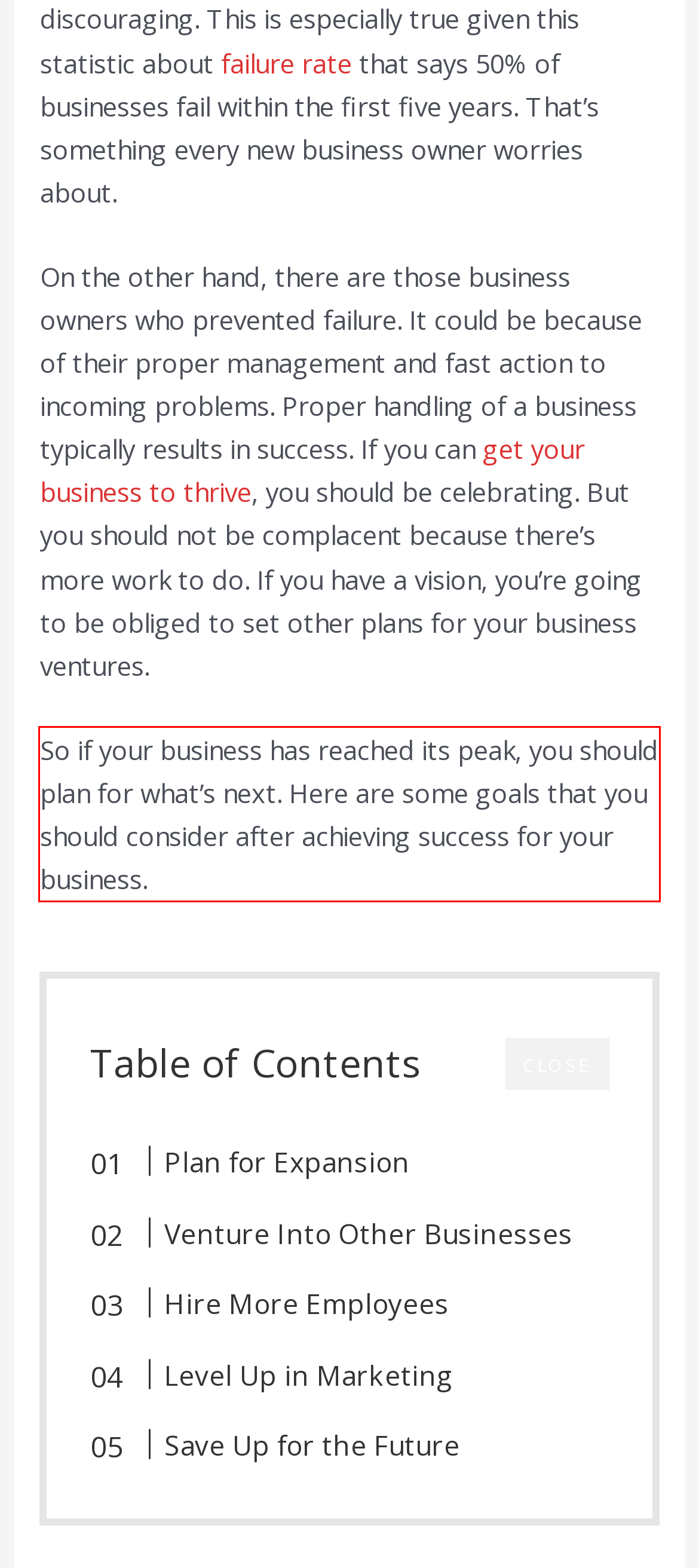With the given screenshot of a webpage, locate the red rectangle bounding box and extract the text content using OCR.

So if your business has reached its peak, you should plan for what’s next. Here are some goals that you should consider after achieving success for your business.